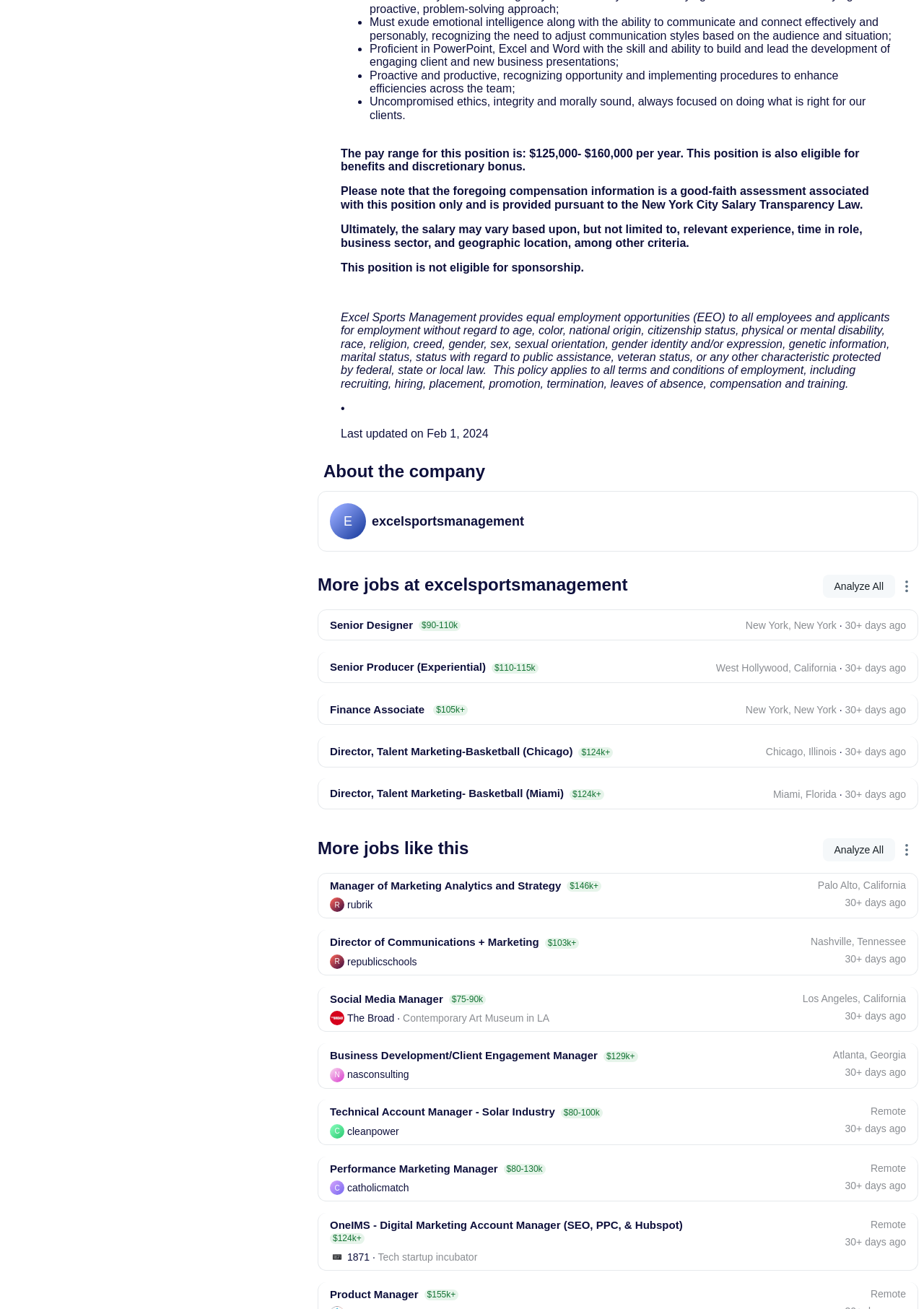Locate the coordinates of the bounding box for the clickable region that fulfills this instruction: "Change language to Español (España)".

[0.22, 0.267, 0.321, 0.279]